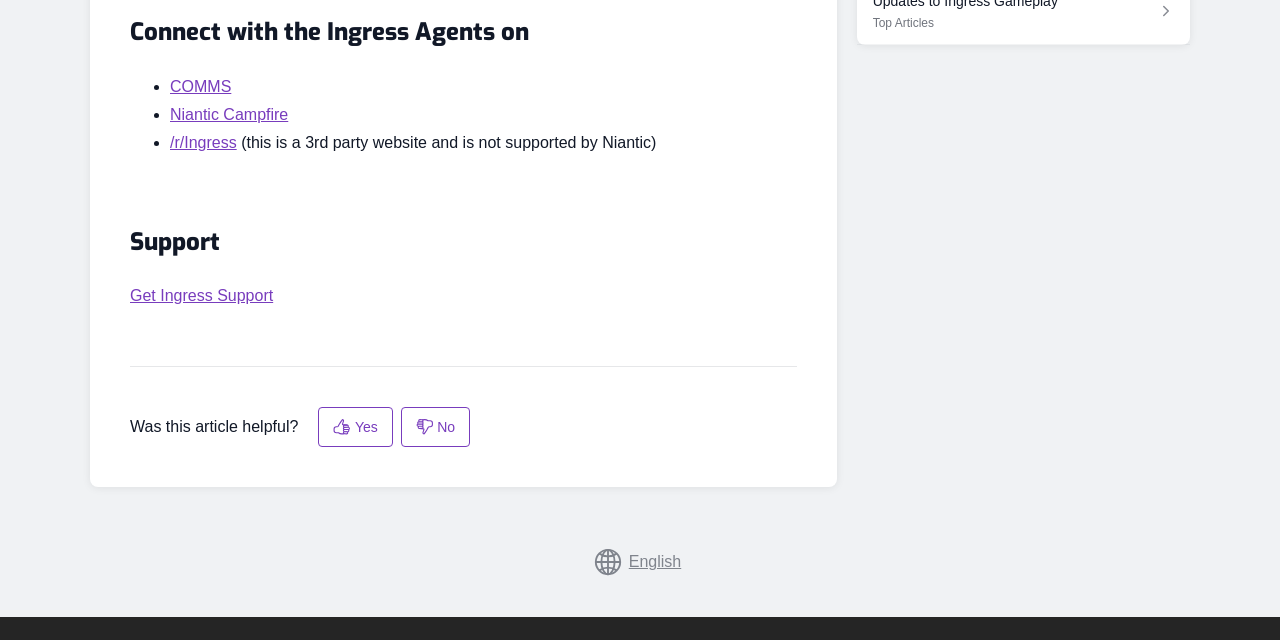Please determine the bounding box of the UI element that matches this description: English. The coordinates should be given as (top-left x, top-left y, bottom-right x, bottom-right y), with all values between 0 and 1.

[0.463, 0.855, 0.537, 0.902]